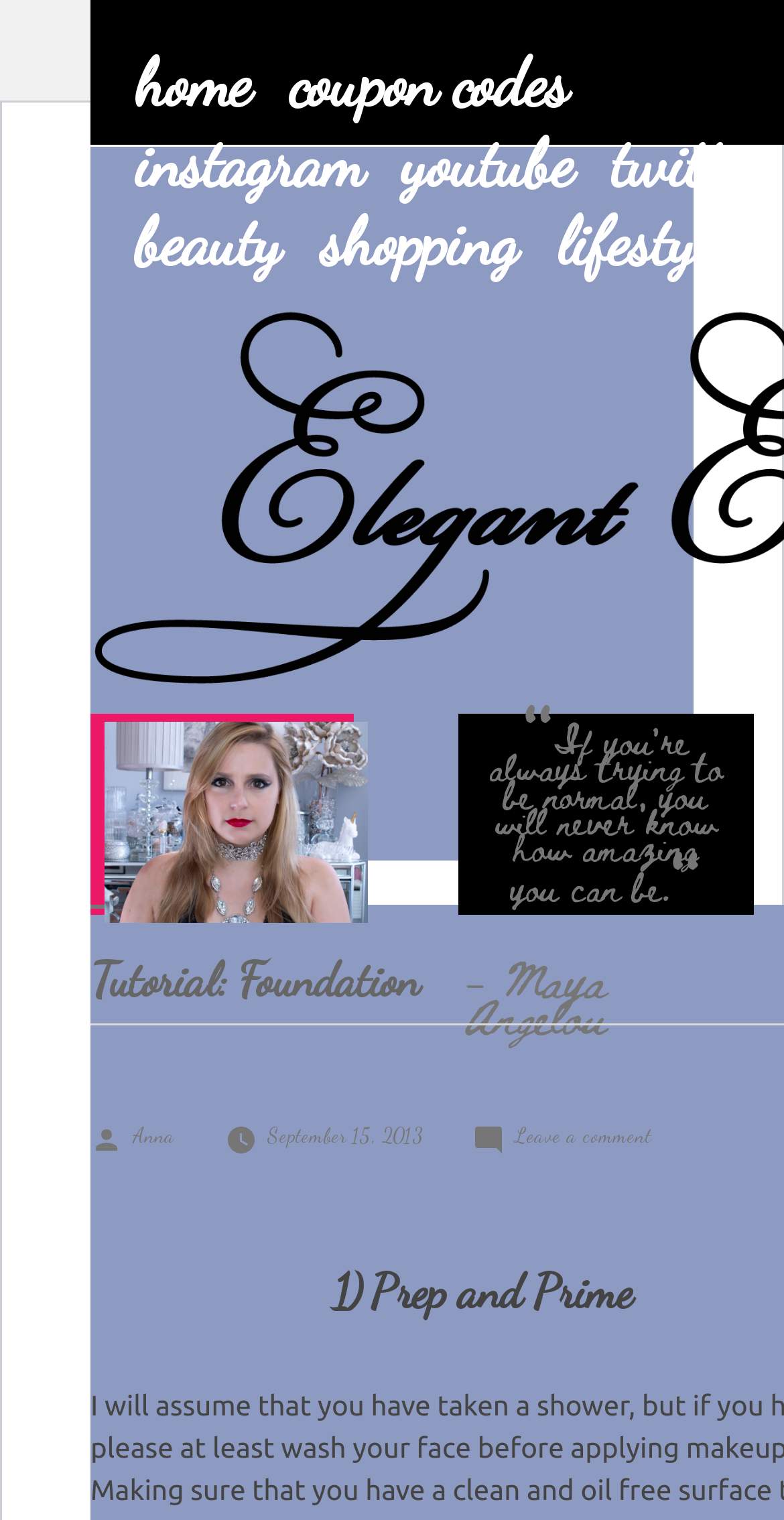What is the name of the person quoted in the tutorial?
Provide a detailed and well-explained answer to the question.

The answer can be found by looking at the section where the quote is mentioned, which is 'Maya Angelou'.